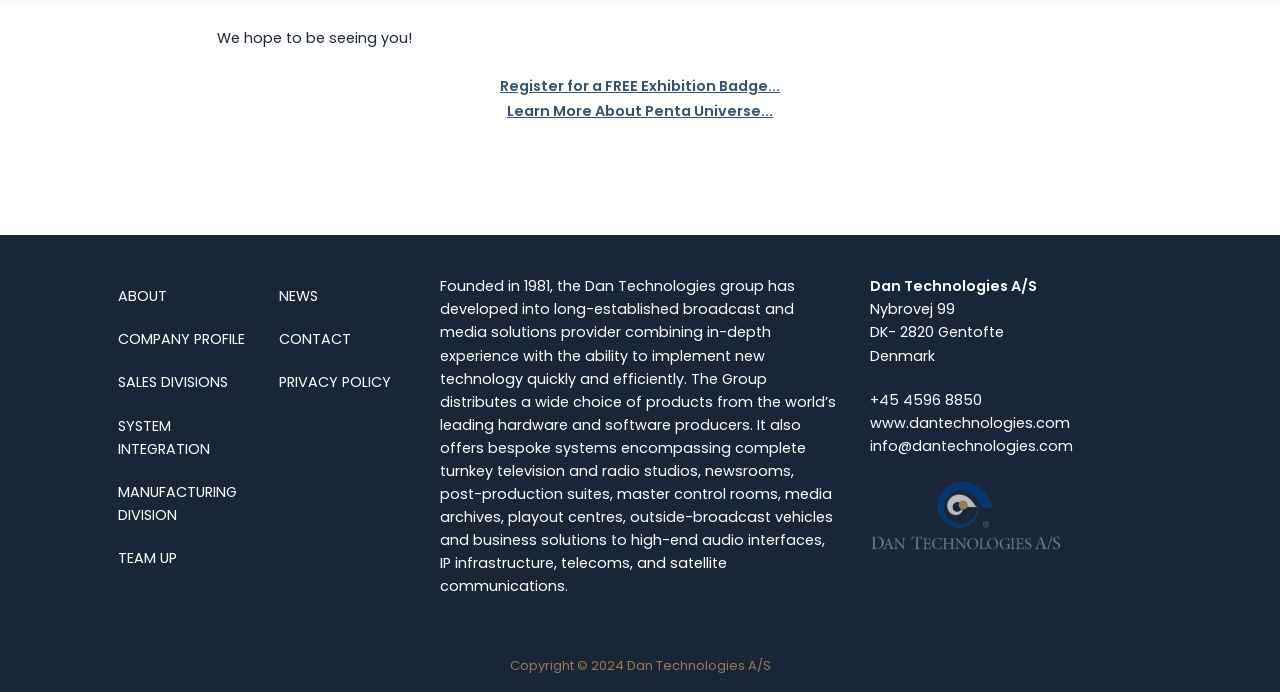Determine the bounding box coordinates of the clickable region to follow the instruction: "Read the post from Turbo_Skins".

None